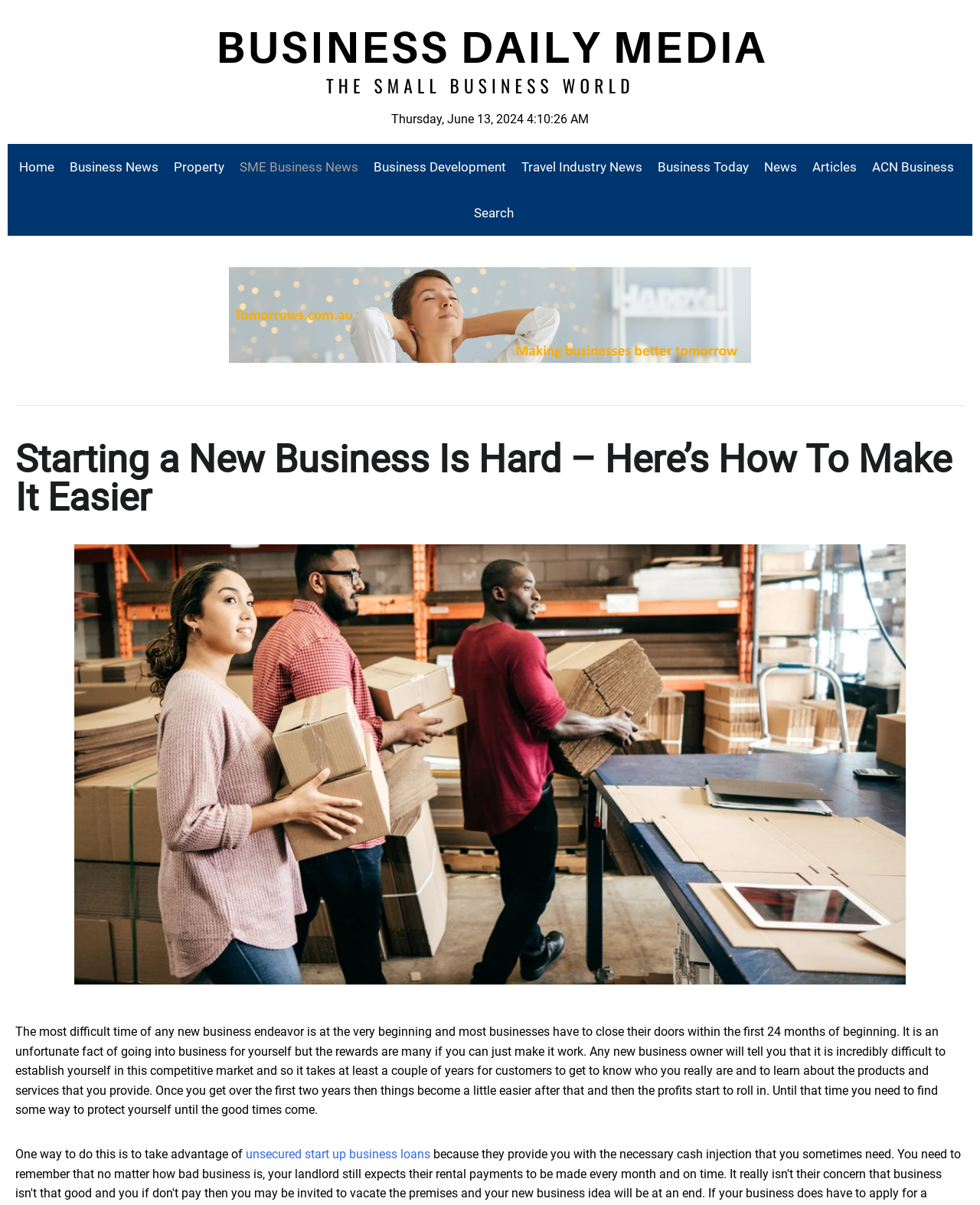Locate the bounding box coordinates of the area that needs to be clicked to fulfill the following instruction: "read about Business News". The coordinates should be in the format of four float numbers between 0 and 1, namely [left, top, right, bottom].

[0.063, 0.12, 0.169, 0.158]